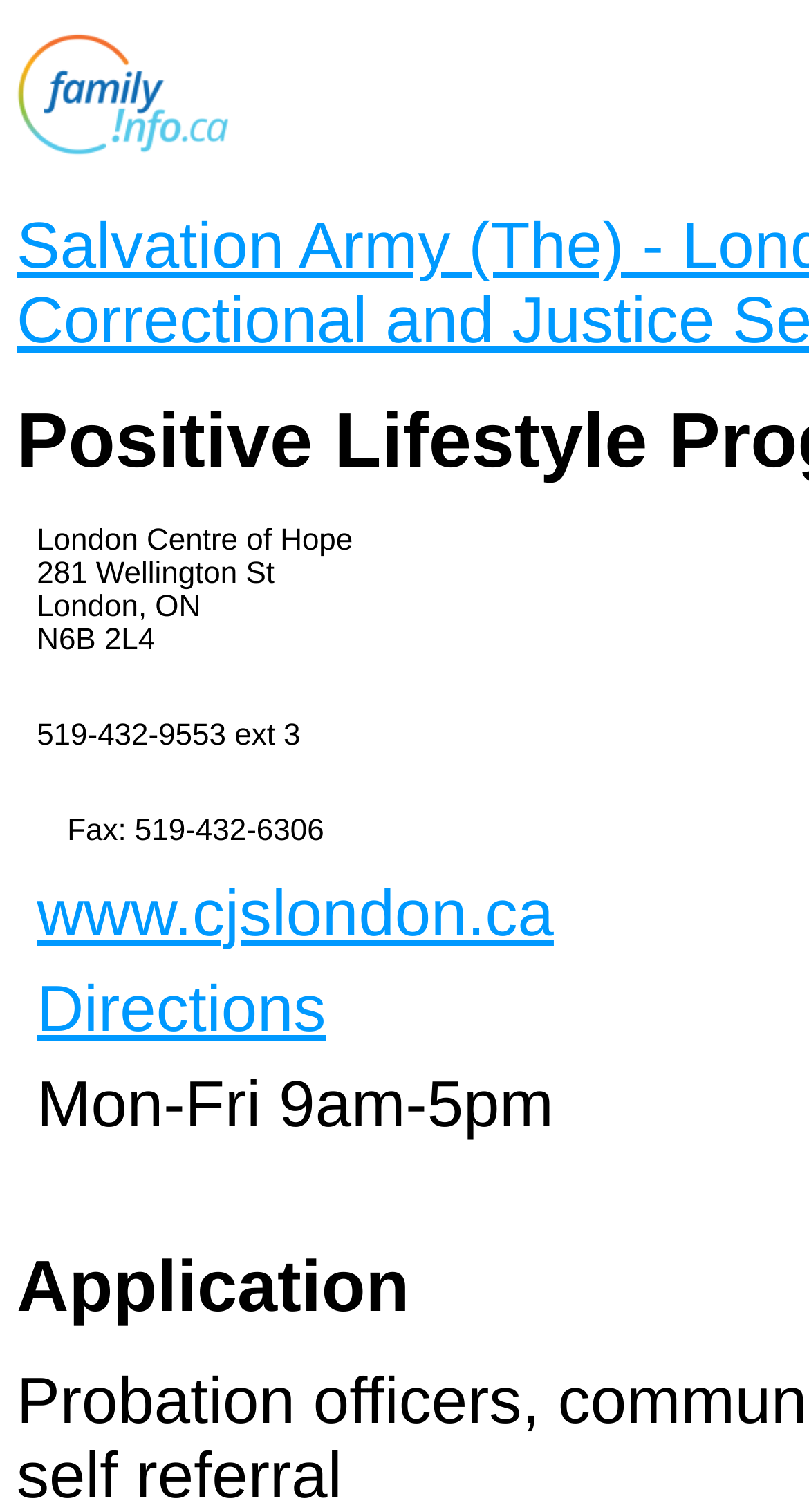Based on the element description Subscribe, identify the bounding box of the UI element in the given webpage screenshot. The coordinates should be in the format (top-left x, top-left y, bottom-right x, bottom-right y) and must be between 0 and 1.

None